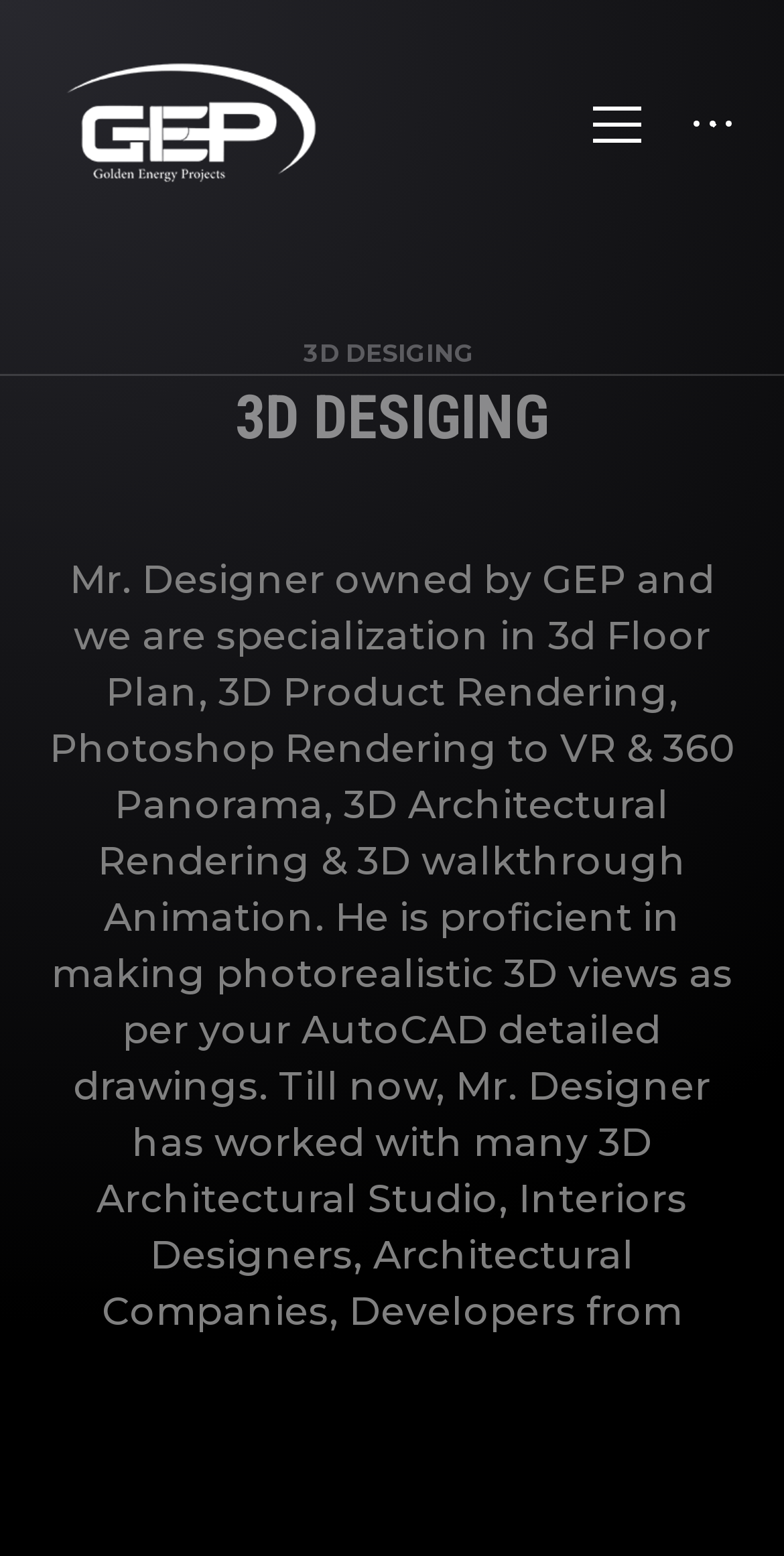Please determine the headline of the webpage and provide its content.

3D DESIGING
 
3D DESIGING